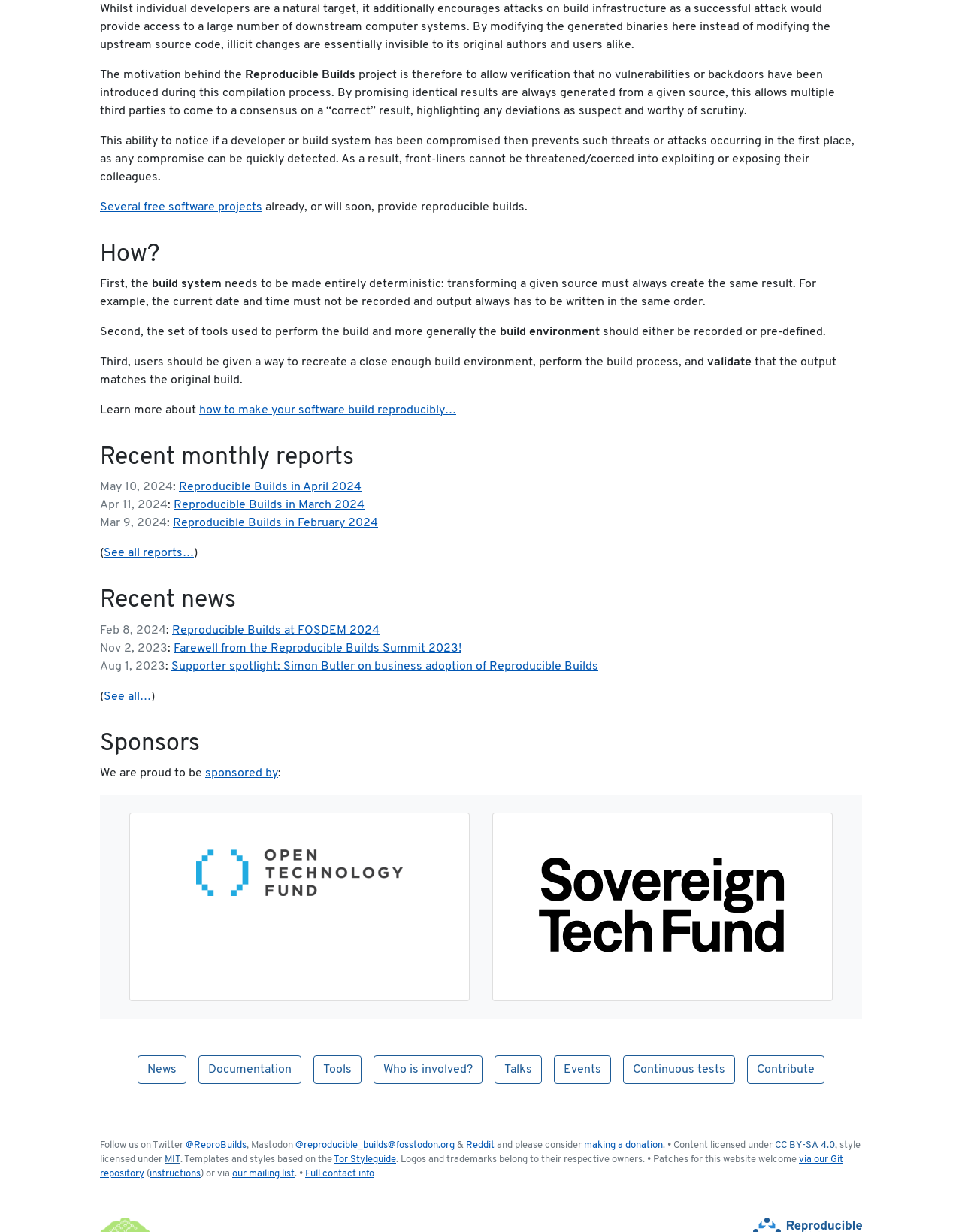Please find the bounding box coordinates of the element's region to be clicked to carry out this instruction: "Read the 'Reading: LGS Summer Academy 2016: Gender and Difference' blog post".

None